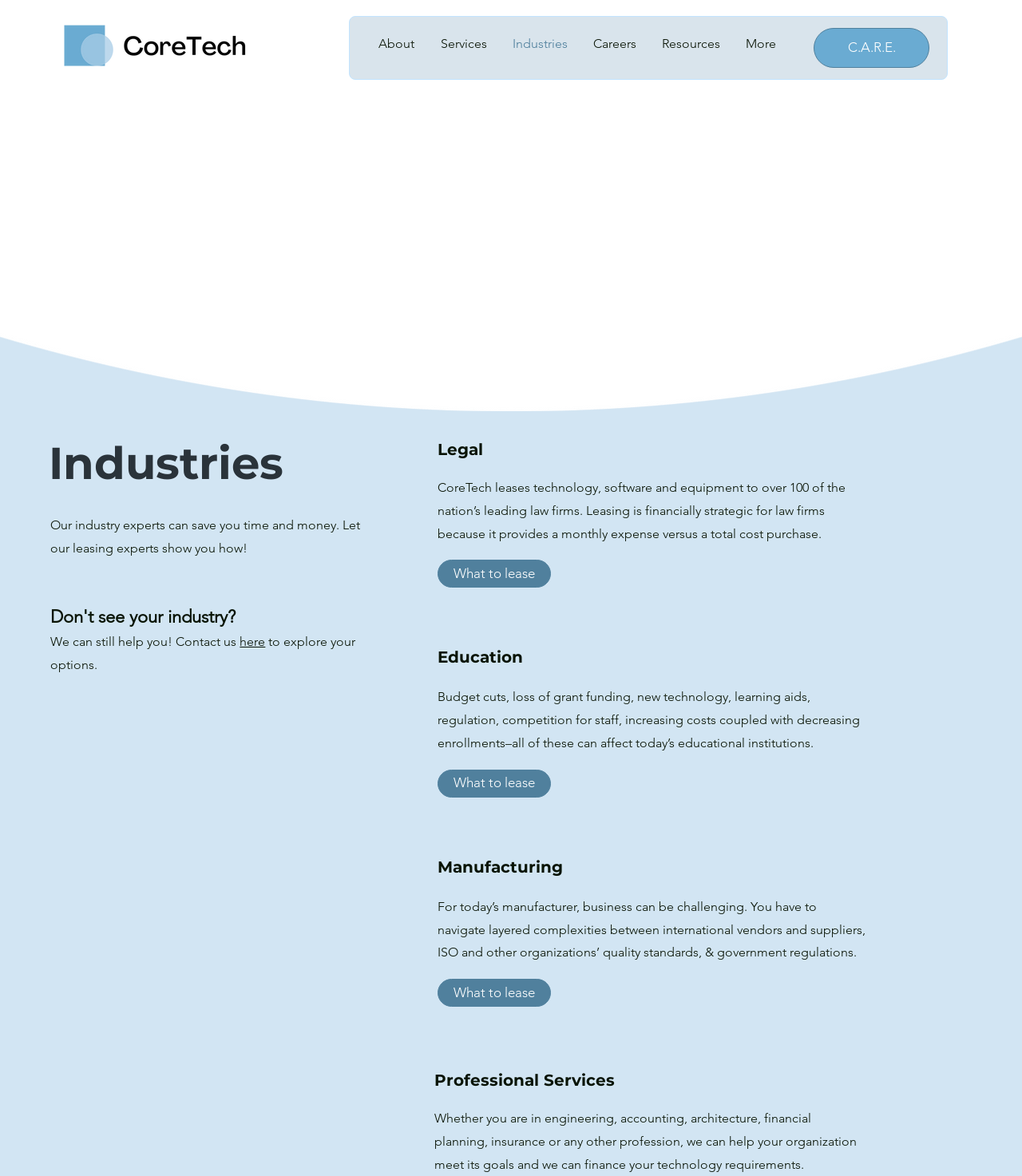Can you identify the bounding box coordinates of the clickable region needed to carry out this instruction: 'Explore Industries'? The coordinates should be four float numbers within the range of 0 to 1, stated as [left, top, right, bottom].

[0.488, 0.027, 0.567, 0.048]